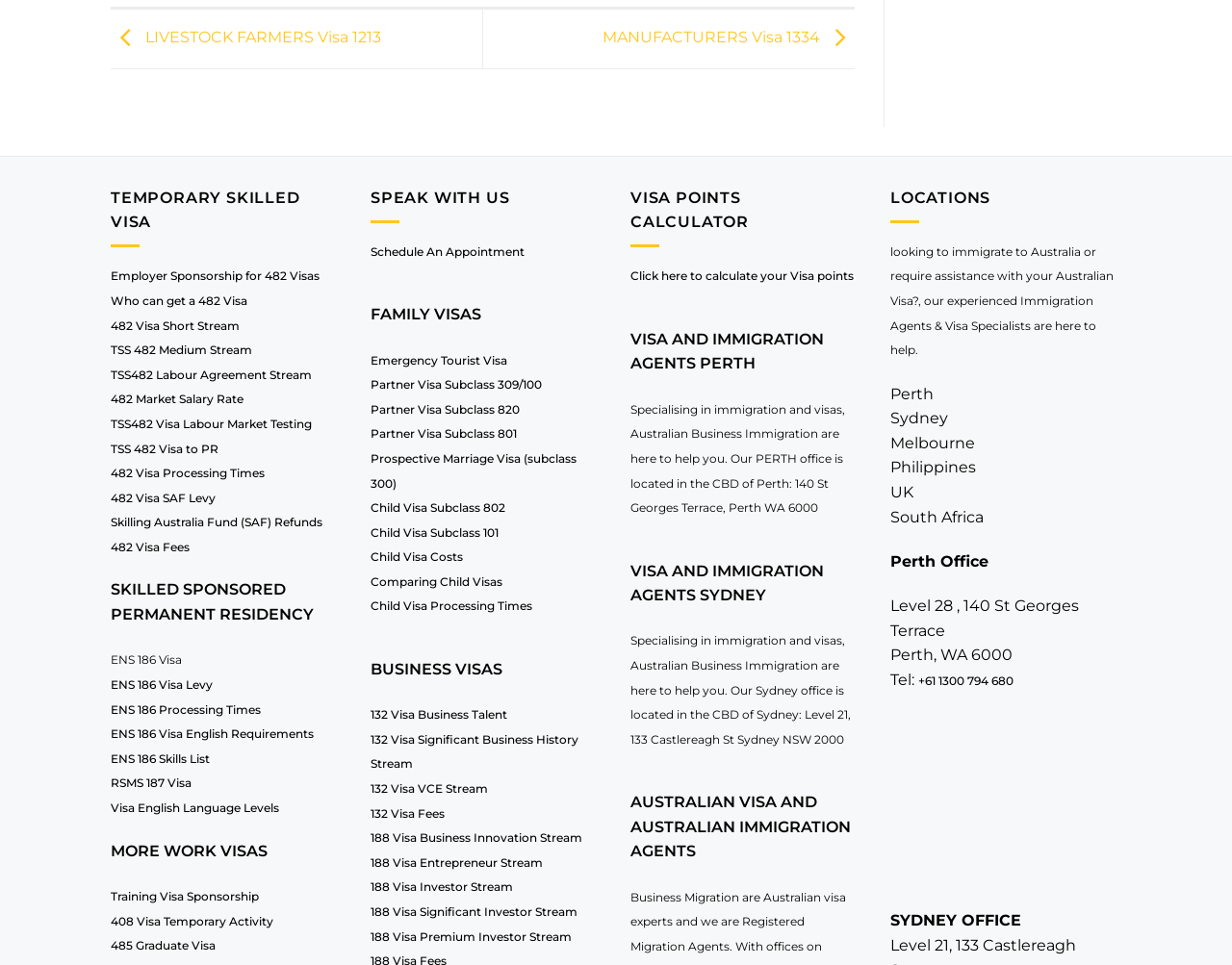What is the phone number of the Perth office?
Please craft a detailed and exhaustive response to the question.

I found the phone number of the Perth office by looking at the static text and link provided on the webpage. The phone number is clearly displayed, making it easy to identify and contact the office.